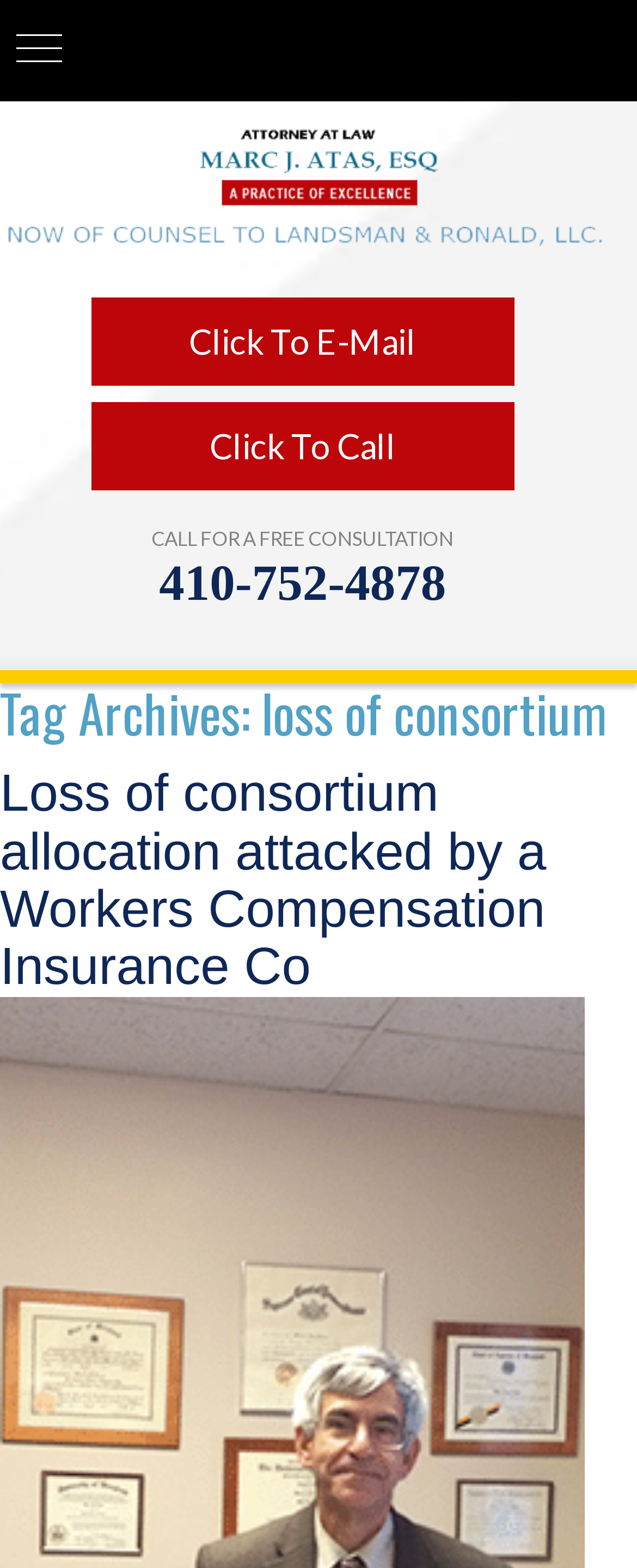Is there a navigation menu on the webpage?
Based on the image, please offer an in-depth response to the question.

I found a navigation element labeled as 'Main' which indicates the presence of a navigation menu on the webpage.